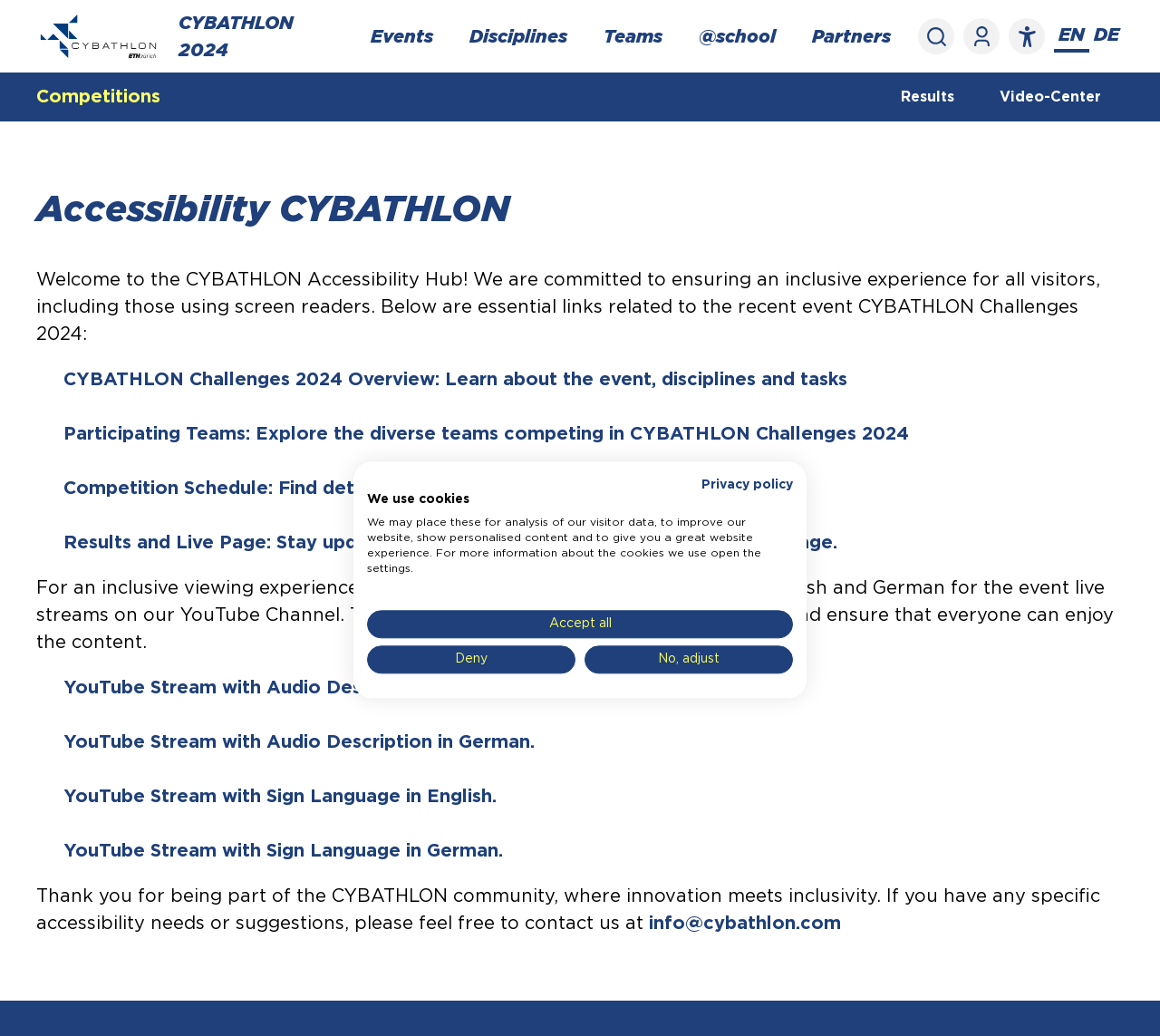Refer to the image and provide an in-depth answer to the question: 
How many links are there in the main navigation?

I counted the number of link elements inside the navigation element with the ID 'main-navigation'. There are 8 links in total.